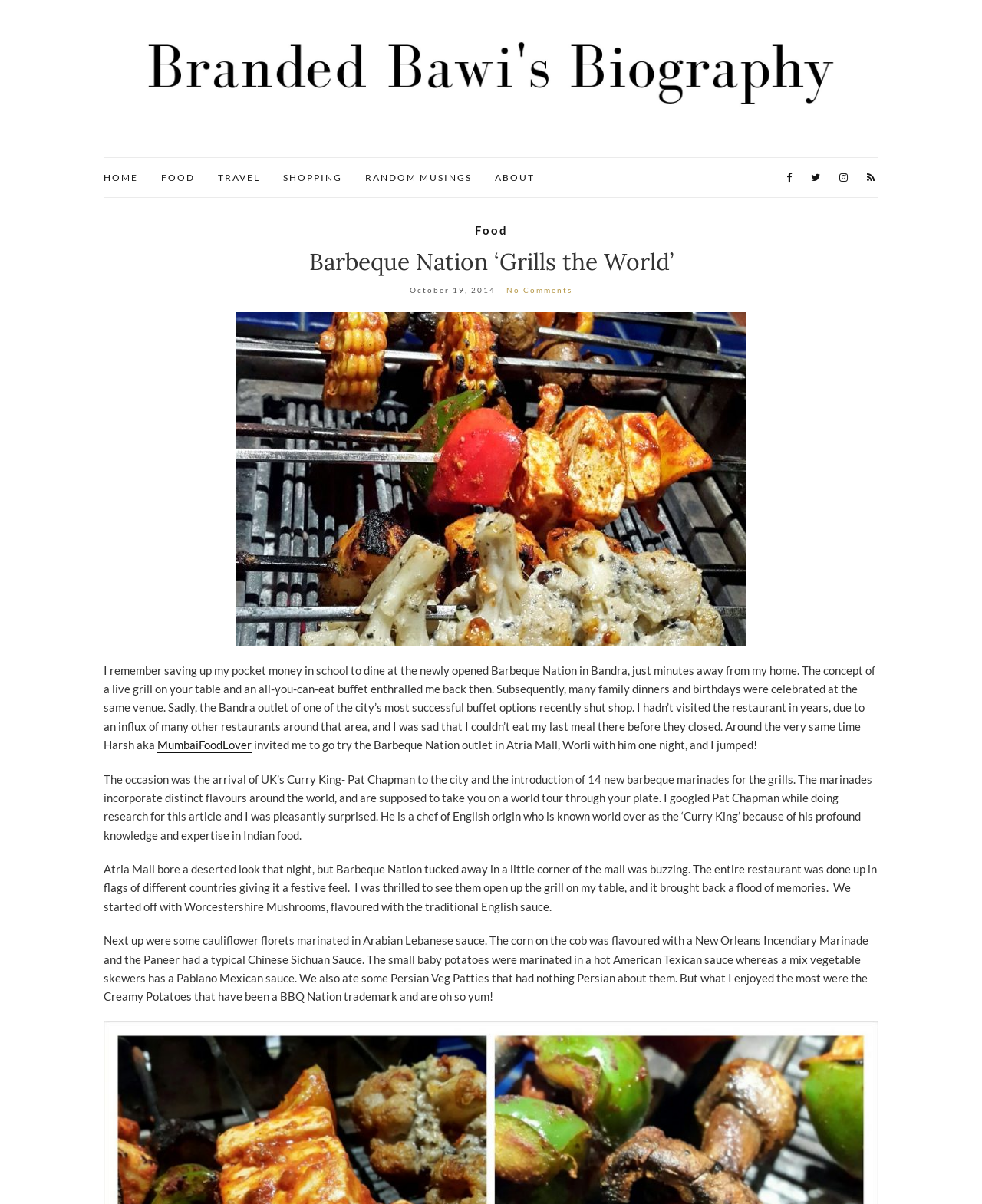Using the format (top-left x, top-left y, bottom-right x, bottom-right y), and given the element description, identify the bounding box coordinates within the screenshot: Random Musings

[0.372, 0.141, 0.48, 0.154]